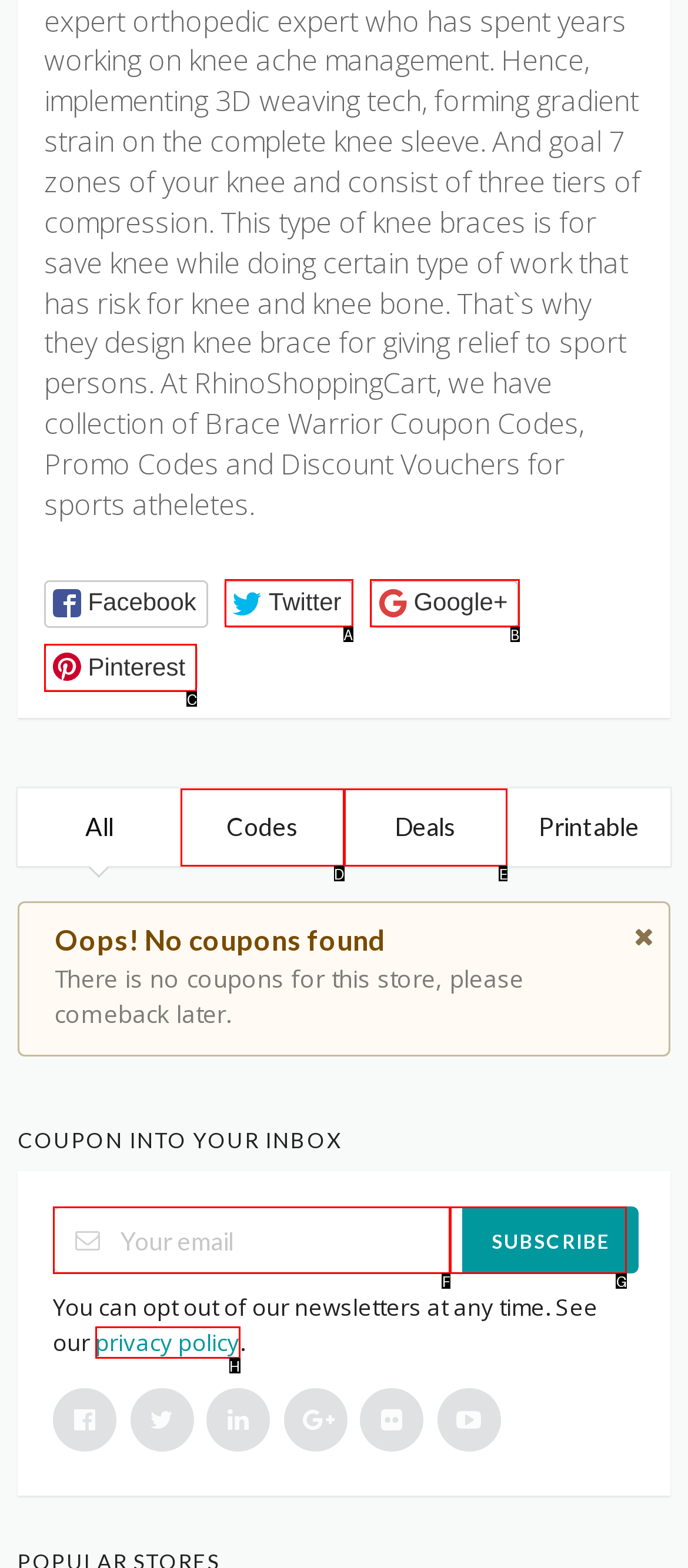Select the letter that corresponds to the UI element described as: Codes 0
Answer by providing the letter from the given choices.

D